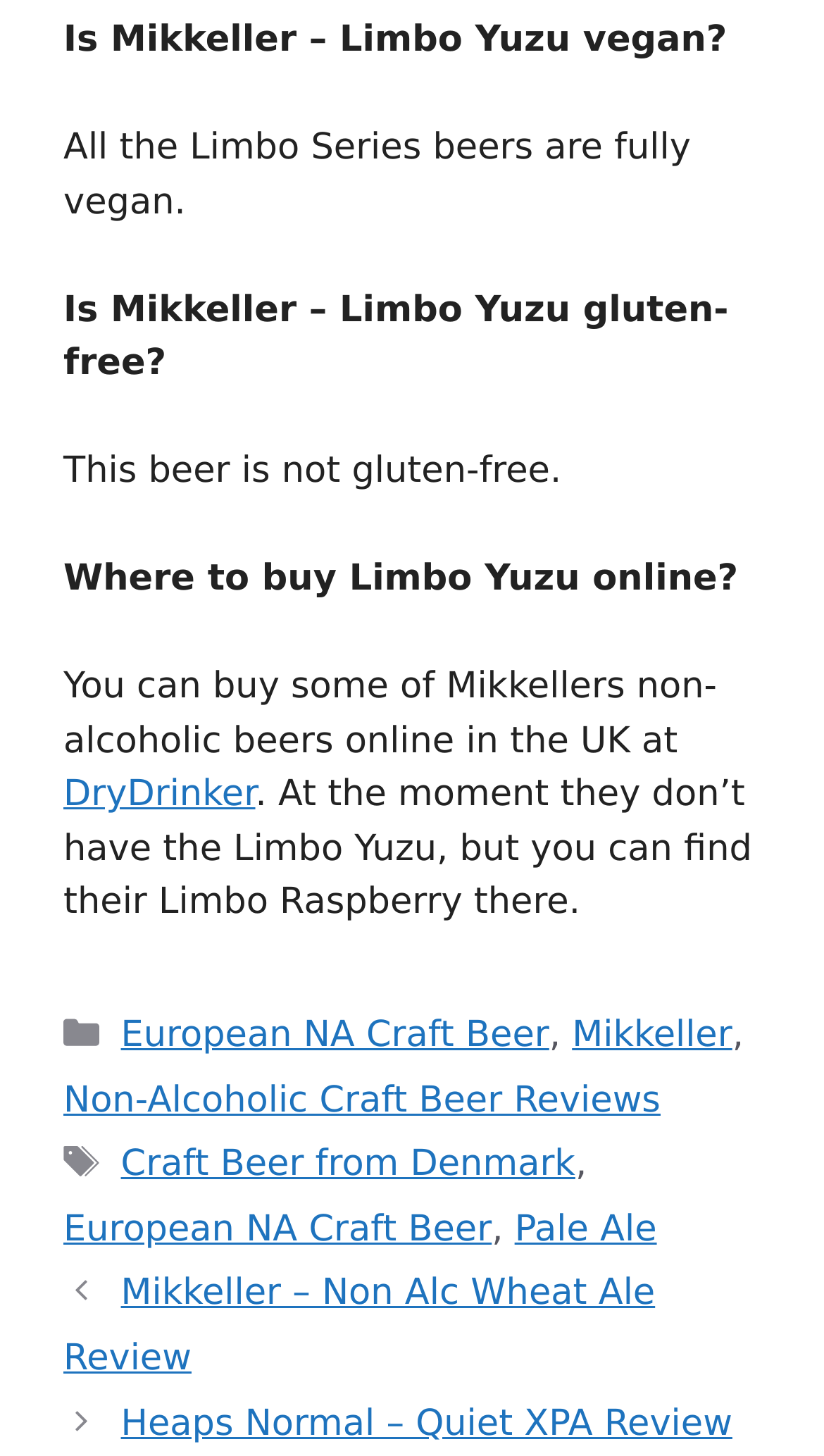What is the name of the review for Mikkeller's non-alcoholic wheat ale?
Using the visual information, reply with a single word or short phrase.

Mikkeller – Non Alc Wheat Ale Review